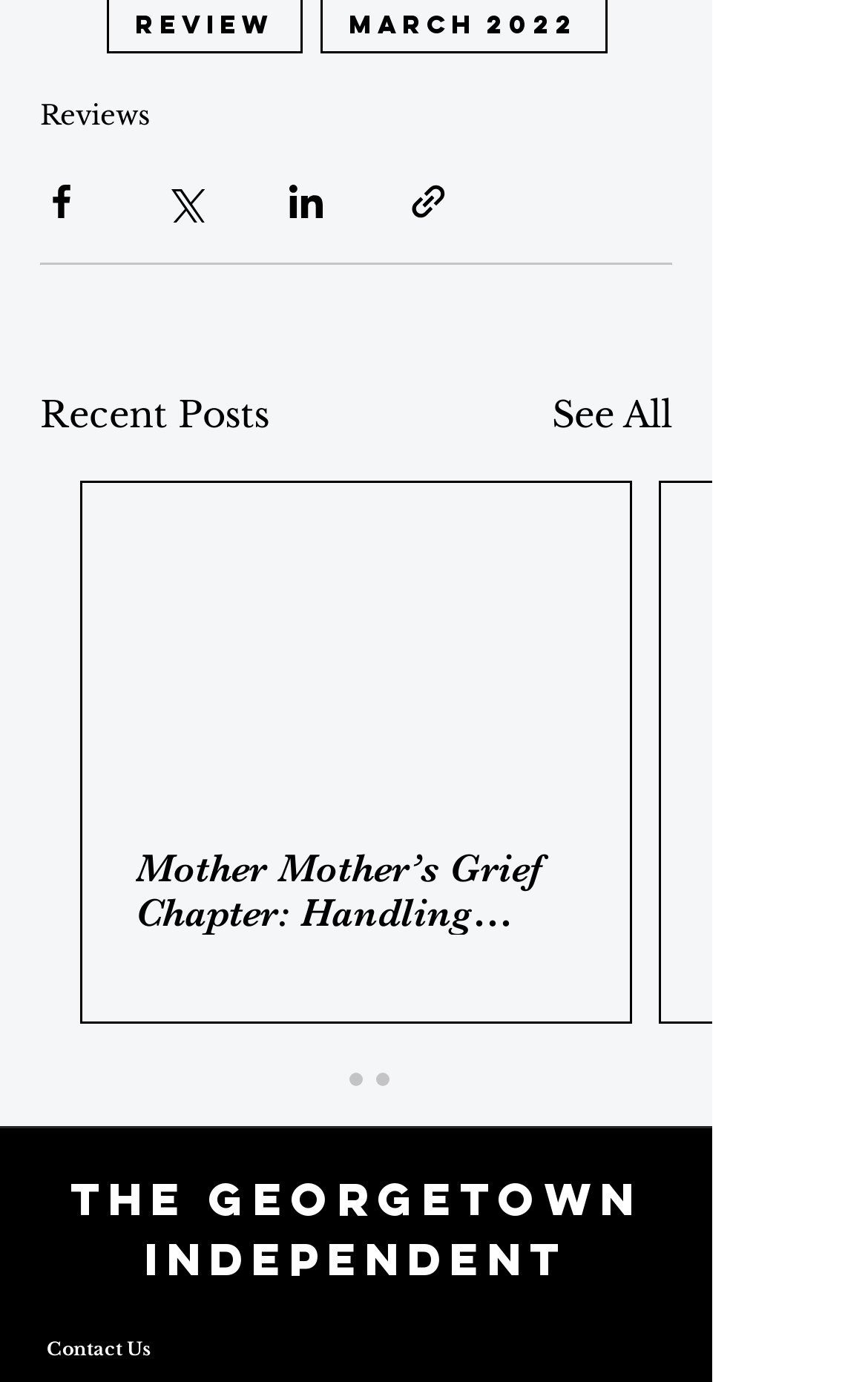Determine the bounding box coordinates in the format (top-left x, top-left y, bottom-right x, bottom-right y). Ensure all values are floating point numbers between 0 and 1. Identify the bounding box of the UI element described by: Reviews

[0.046, 0.071, 0.172, 0.095]